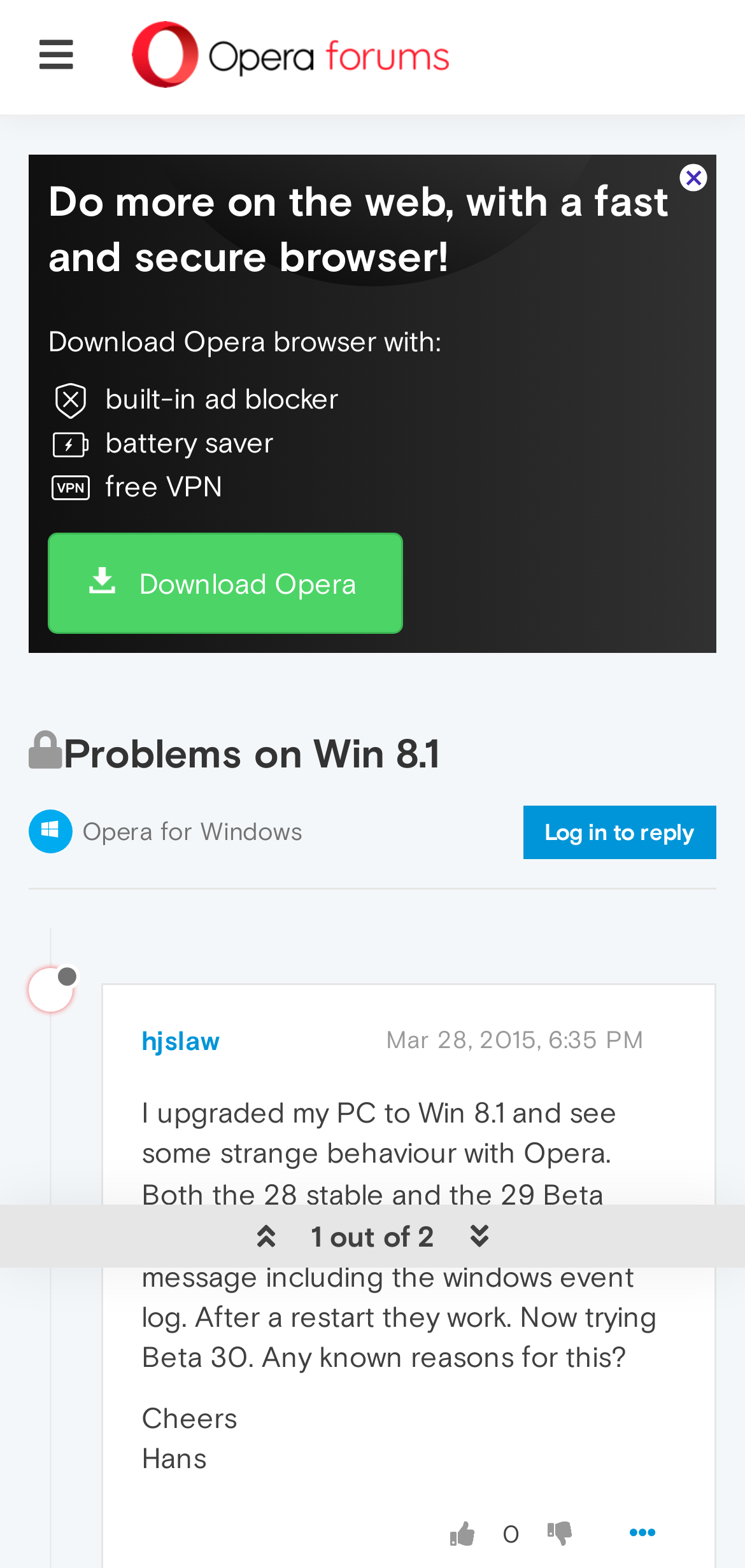Using the element description: "부산 밤알바", determine the bounding box coordinates. The coordinates should be in the format [left, top, right, bottom], with values between 0 and 1.

None